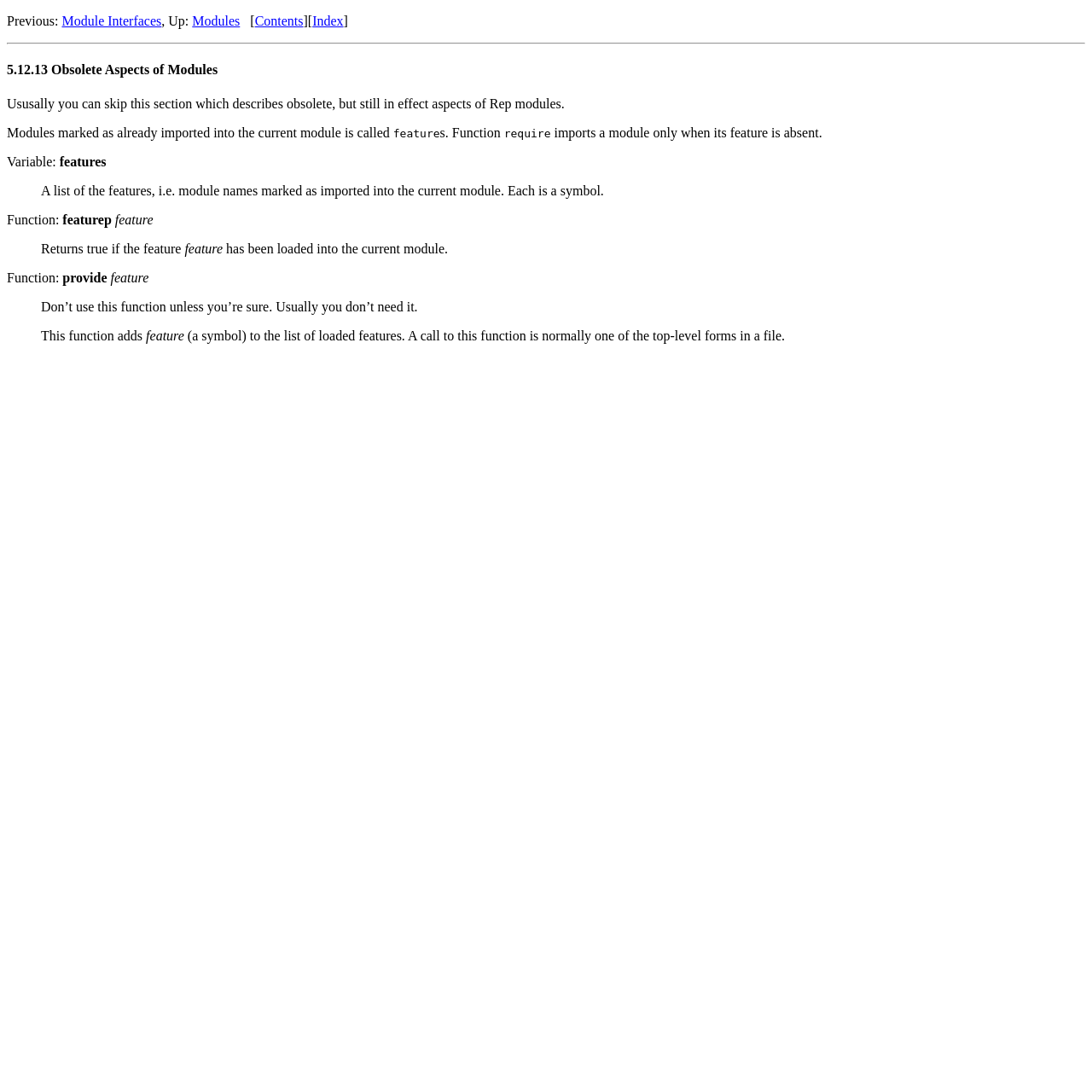Determine the bounding box coordinates for the UI element described. Format the coordinates as (top-left x, top-left y, bottom-right x, bottom-right y) and ensure all values are between 0 and 1. Element description: Index

[0.286, 0.012, 0.315, 0.026]